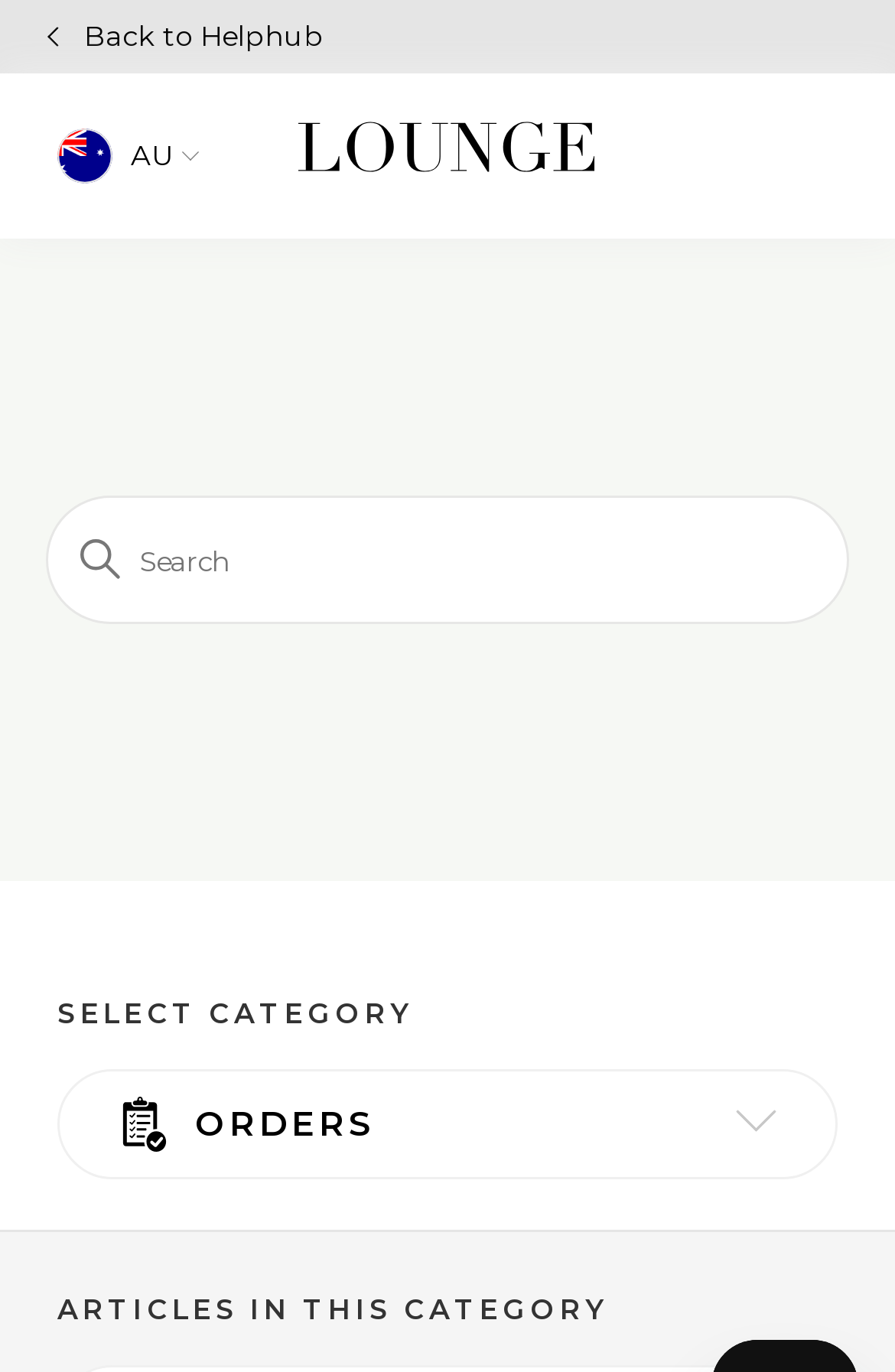Bounding box coordinates are specified in the format (top-left x, top-left y, bottom-right x, bottom-right y). All values are floating point numbers bounded between 0 and 1. Please provide the bounding box coordinate of the region this sentence describes: this address

None